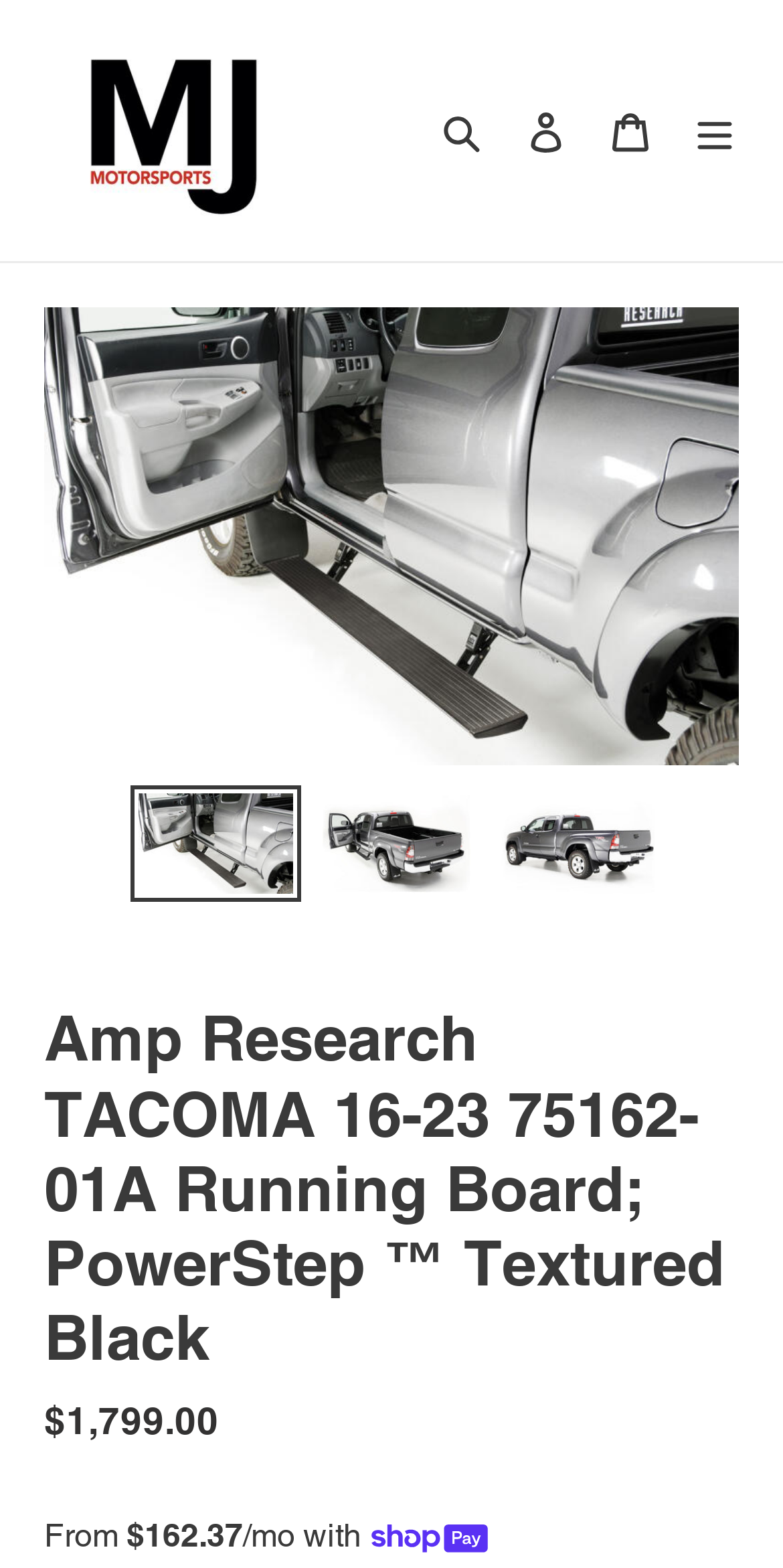Provide the bounding box coordinates of the HTML element described by the text: "parent_node: Search aria-label="Menu"".

[0.859, 0.055, 0.967, 0.111]